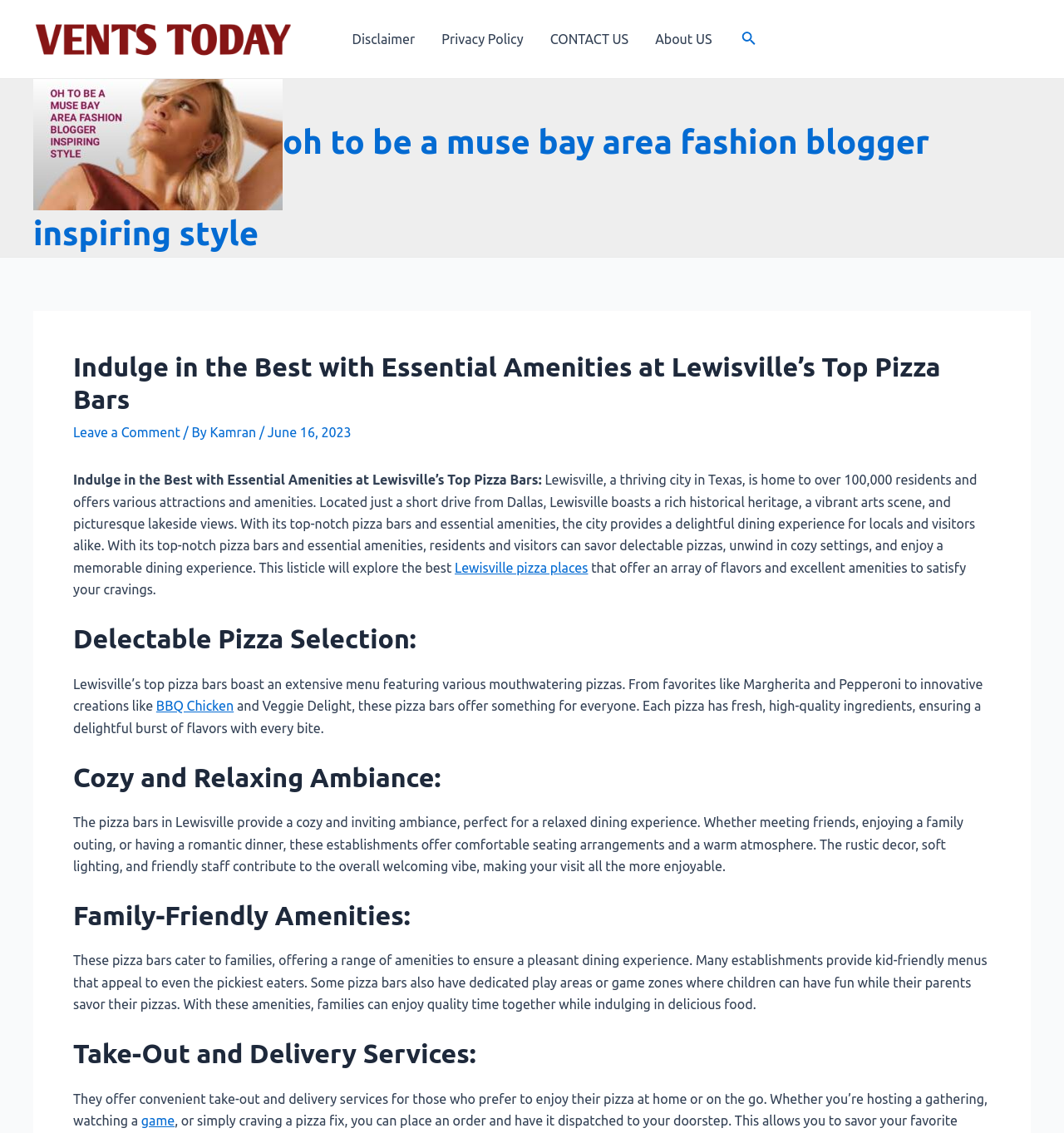Given the description: "BBQ Chicken", determine the bounding box coordinates of the UI element. The coordinates should be formatted as four float numbers between 0 and 1, [left, top, right, bottom].

[0.147, 0.616, 0.22, 0.63]